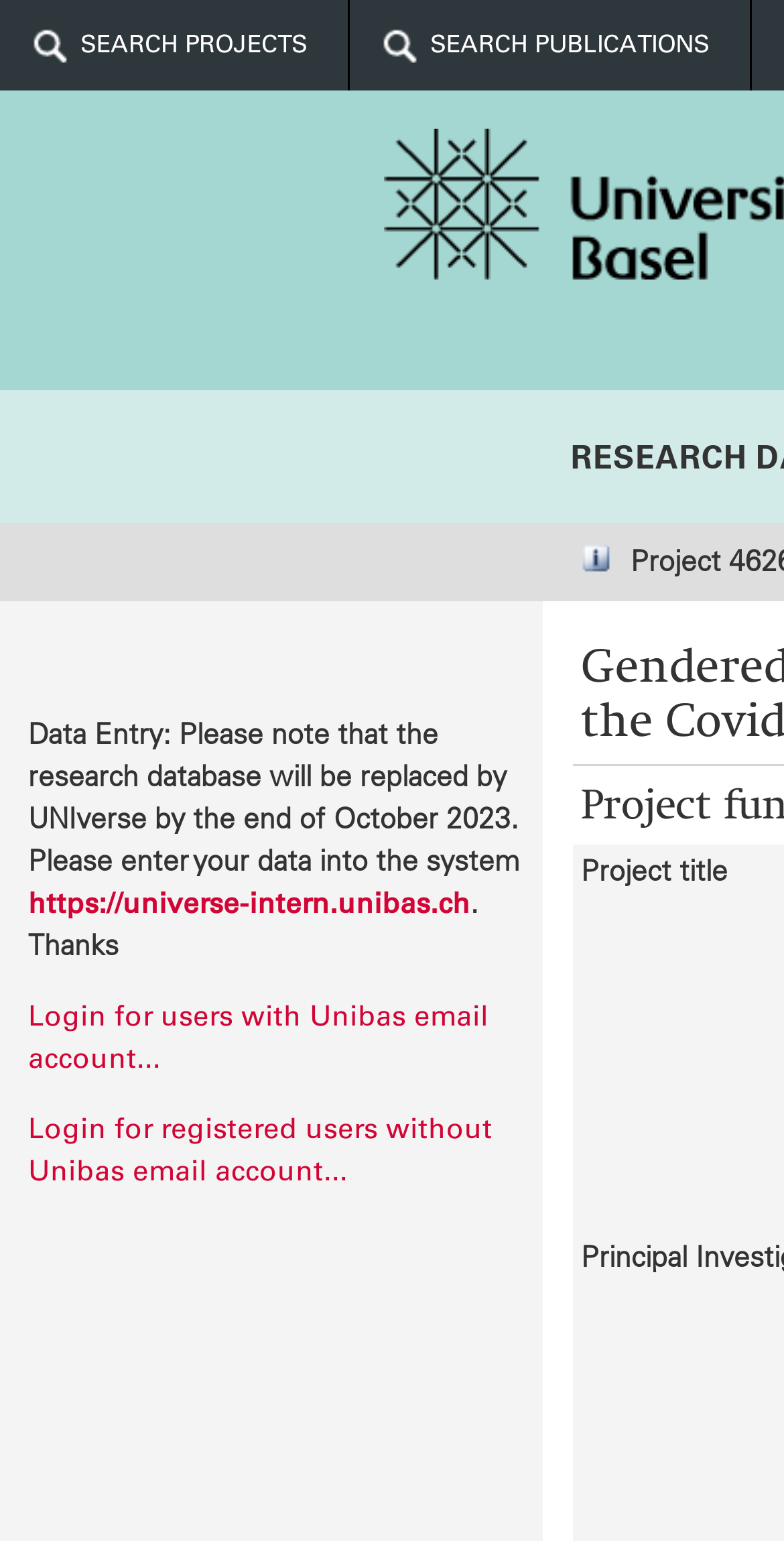Identify the bounding box coordinates for the UI element that matches this description: "https://universe-intern.unibas.ch".

[0.036, 0.575, 0.6, 0.598]